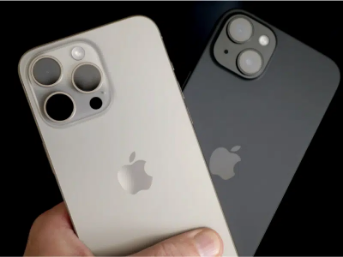Explain the scene depicted in the image, including all details.

The image features two iPhone models being held side by side, showcasing their distinctive designs. The device on the left is a light-colored iPhone 15 Plus, known for its sleek, modern aesthetic and notable camera arrangement. It highlights the iconic Apple logo and boasts a trio of rear cameras, indicating advanced photography capabilities. The darker device on the right is likely the iPhone 15 Pro Max, featuring a sophisticated matte finish and a slightly different camera configuration, which includes a dual-camera system. This comparison emphasizes the design evolution within the iPhone lineup, focusing on their unique features that cater to different user preferences, especially for those seeking larger screens and enhanced camera functions. This image accompanies an article discussing the differences and similarities between these two models in the current iPhone 15 series.